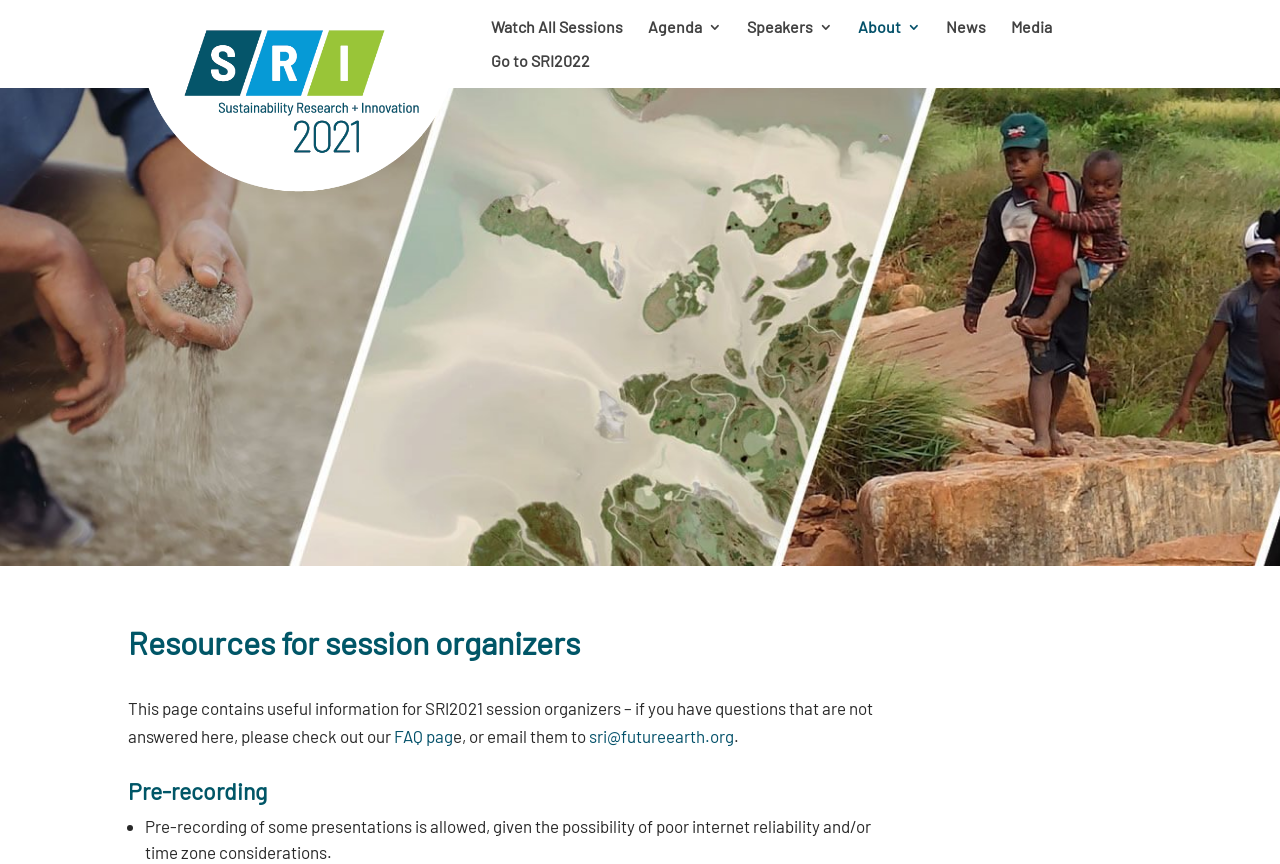Locate the bounding box coordinates of the item that should be clicked to fulfill the instruction: "View the 'Wall Insulation Anchors' product".

None